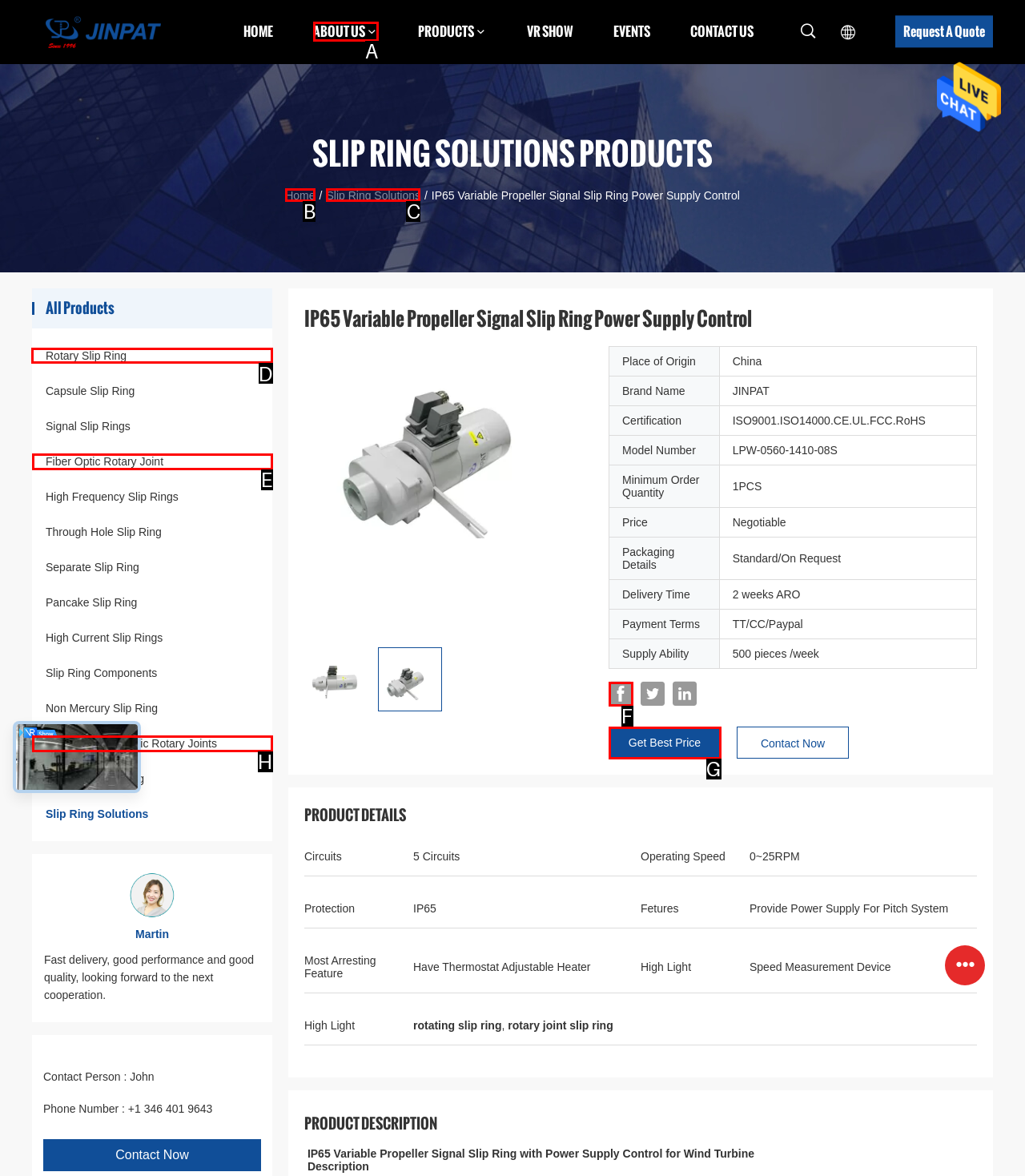From the options shown in the screenshot, tell me which lettered element I need to click to complete the task: View 'Rotary Slip Ring' products.

D